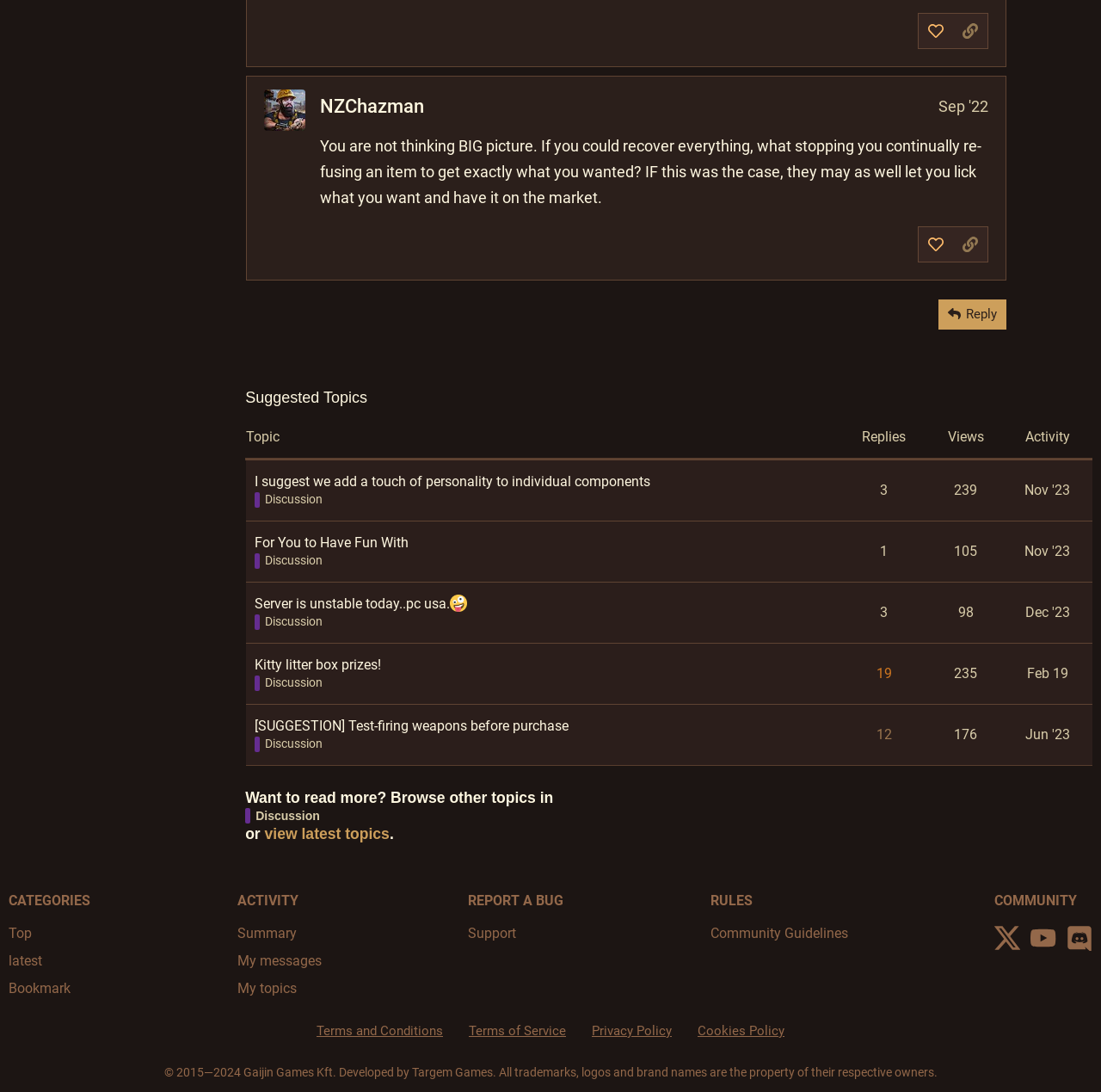When was the topic '[SUGGESTION] Test-firing weapons before purchase' posted?
Could you please answer the question thoroughly and with as much detail as possible?

I found the answer by looking at the Suggested Topics section, where the topic '[SUGGESTION] Test-firing weapons before purchase' has a description 'Jun '23'.